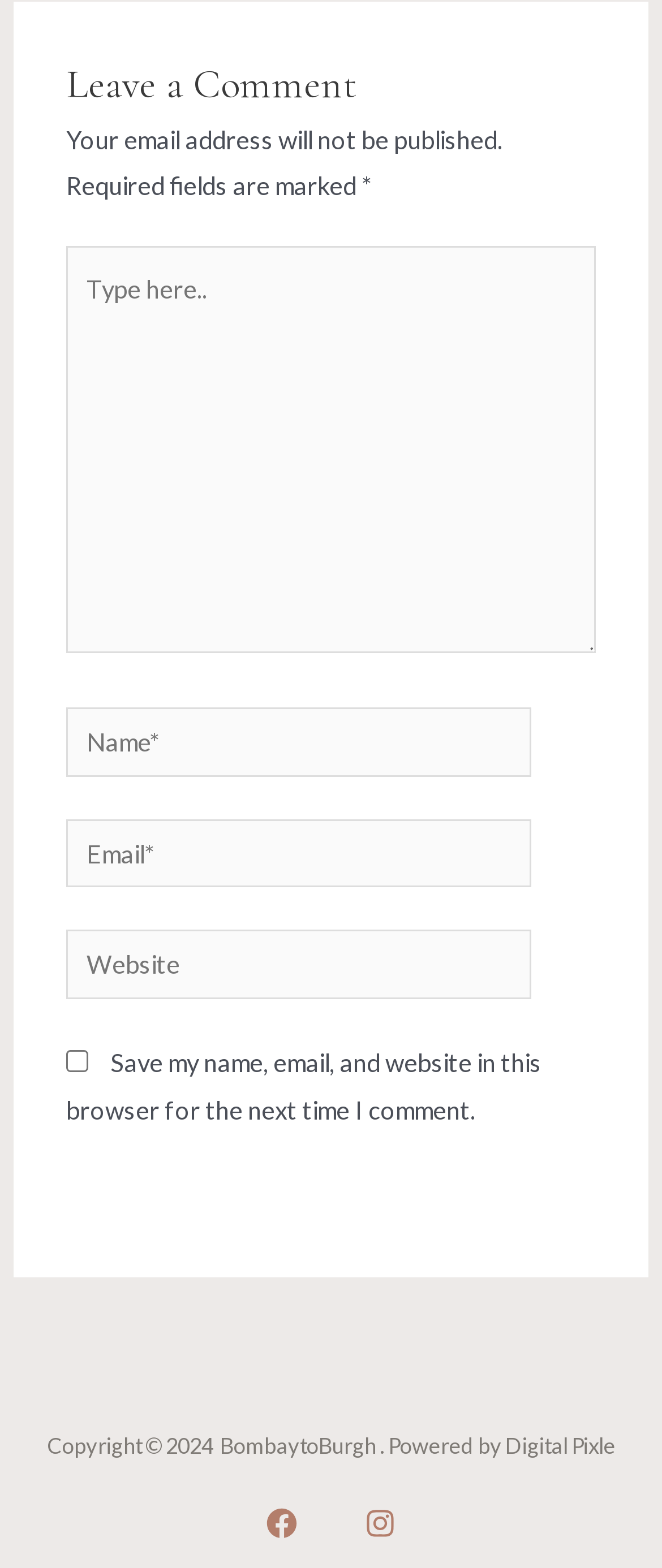Answer the following inquiry with a single word or phrase:
What is the button 'Post Comment »' used for?

Submit comment